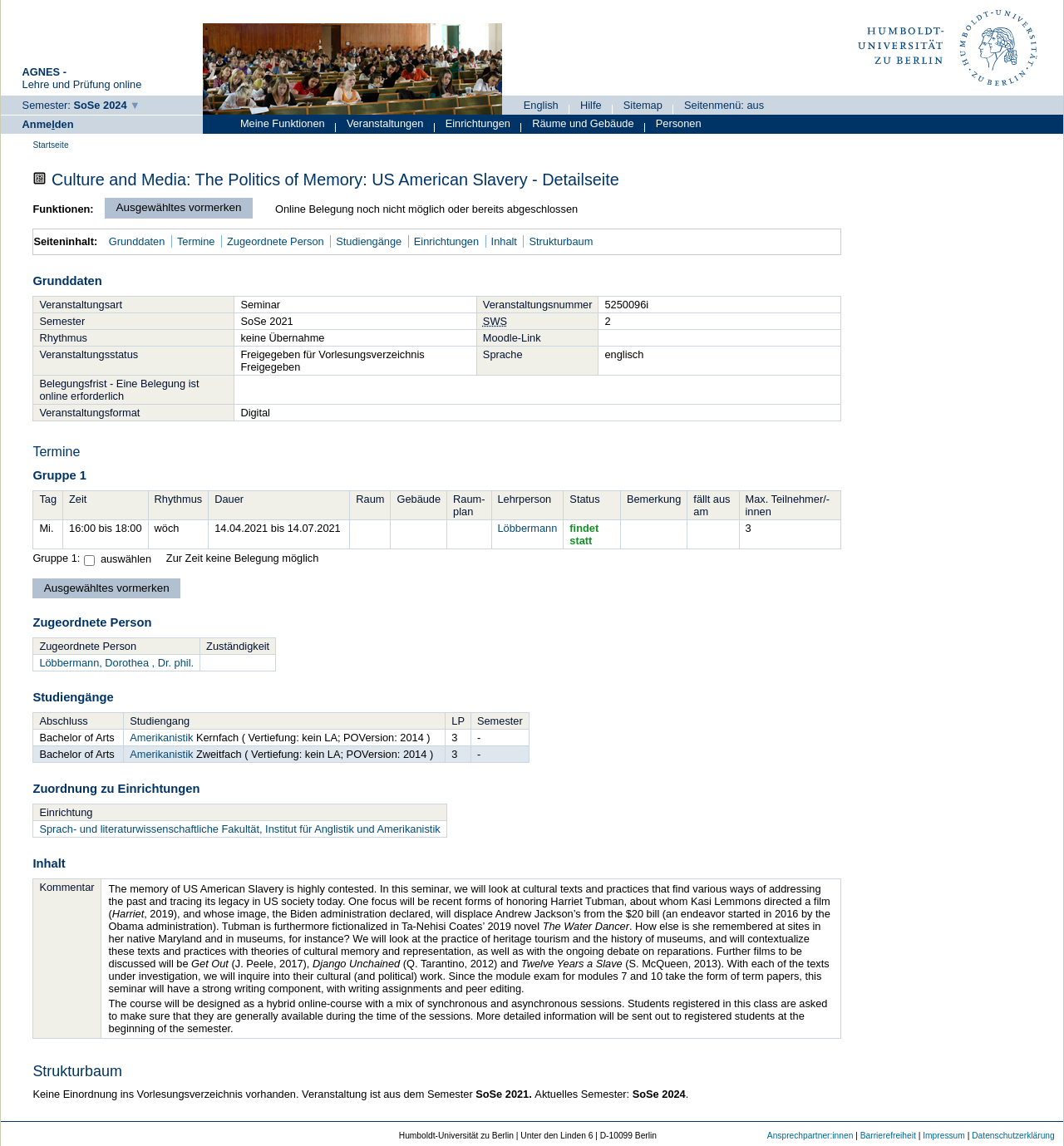Provide a short answer to the following question with just one word or phrase: How many semester hours does the seminar have?

2